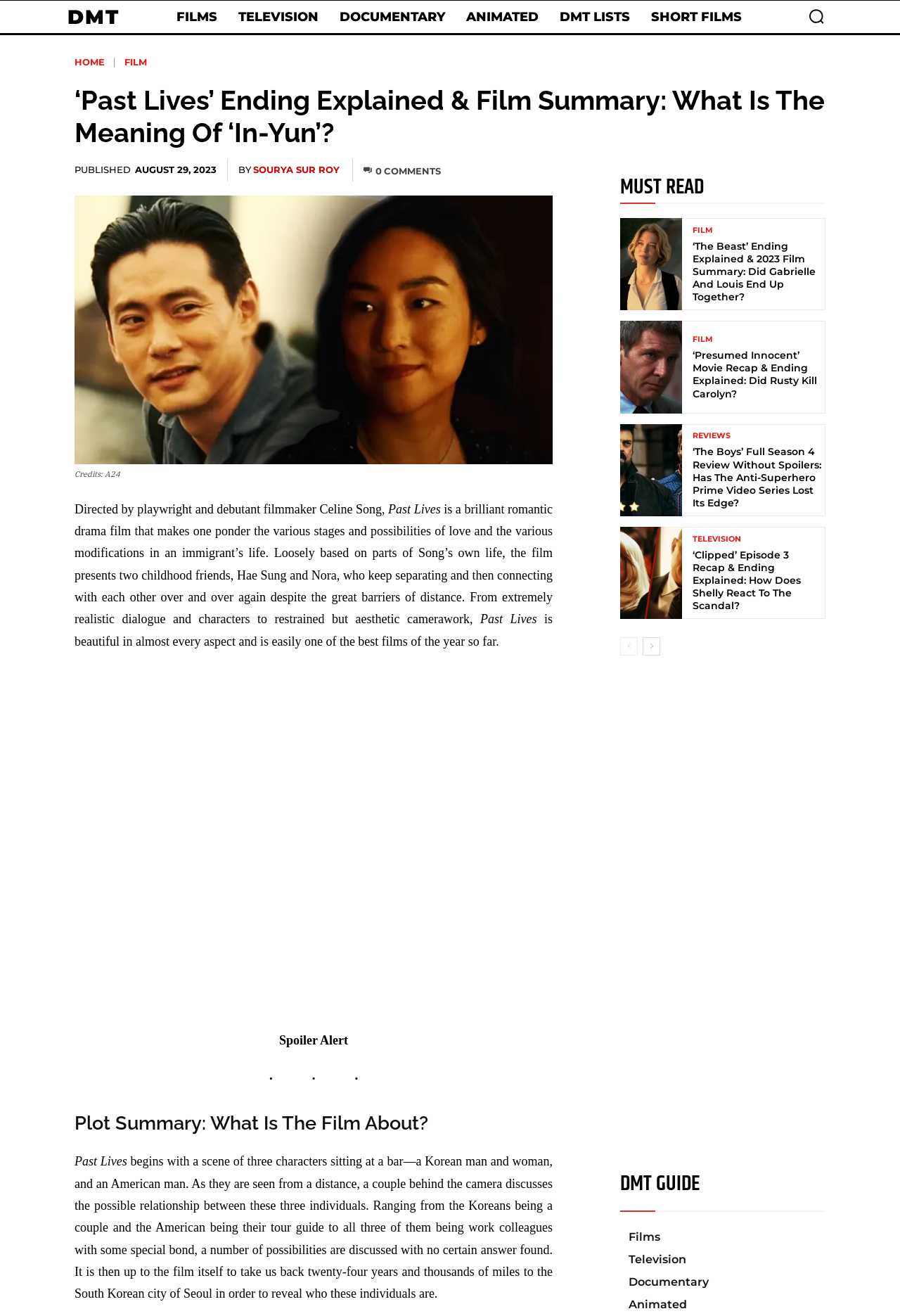Using the given description, provide the bounding box coordinates formatted as (top-left x, top-left y, bottom-right x, bottom-right y), with all values being floating point numbers between 0 and 1. Description: Film

[0.138, 0.043, 0.163, 0.052]